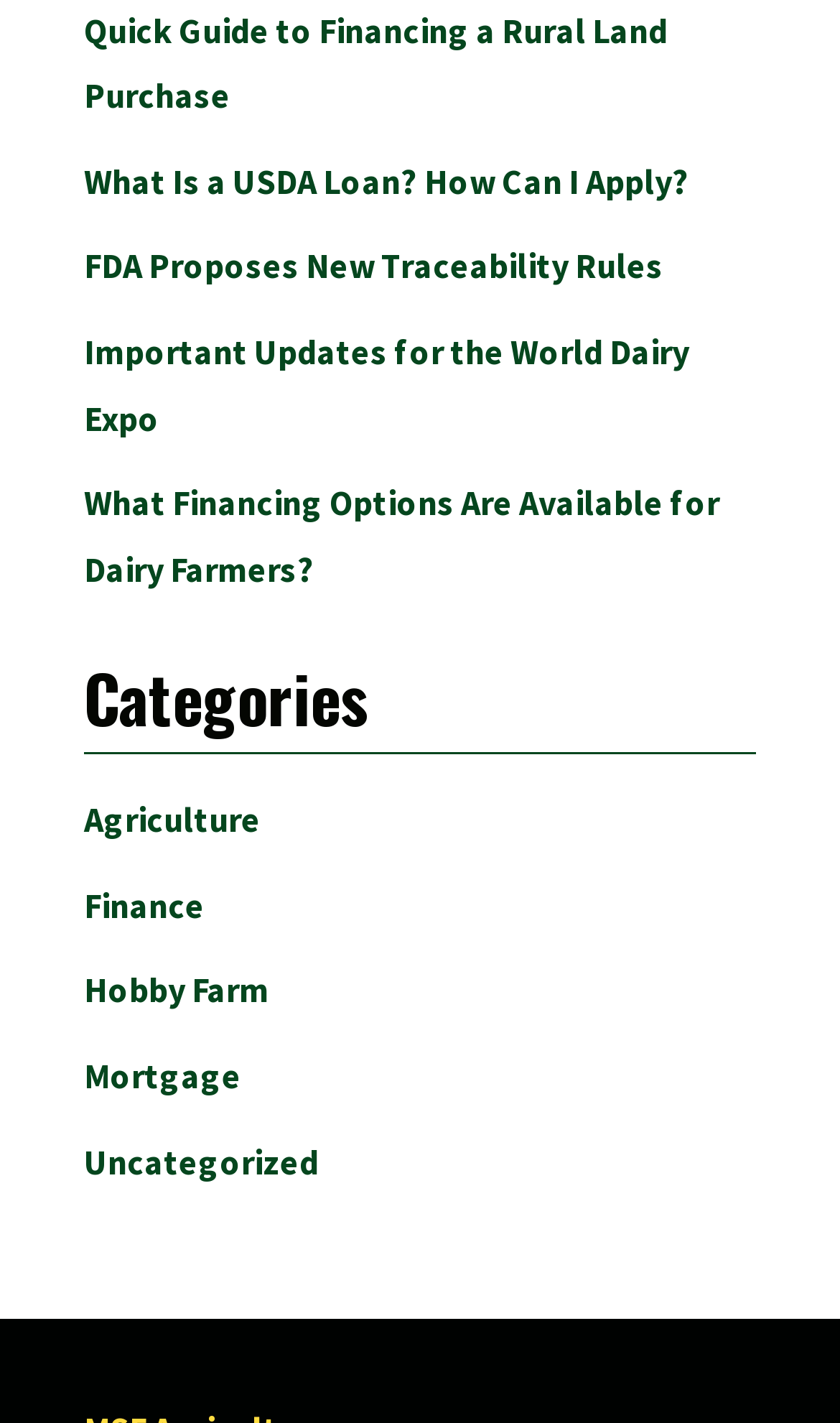How many categories are listed?
Respond with a short answer, either a single word or a phrase, based on the image.

5